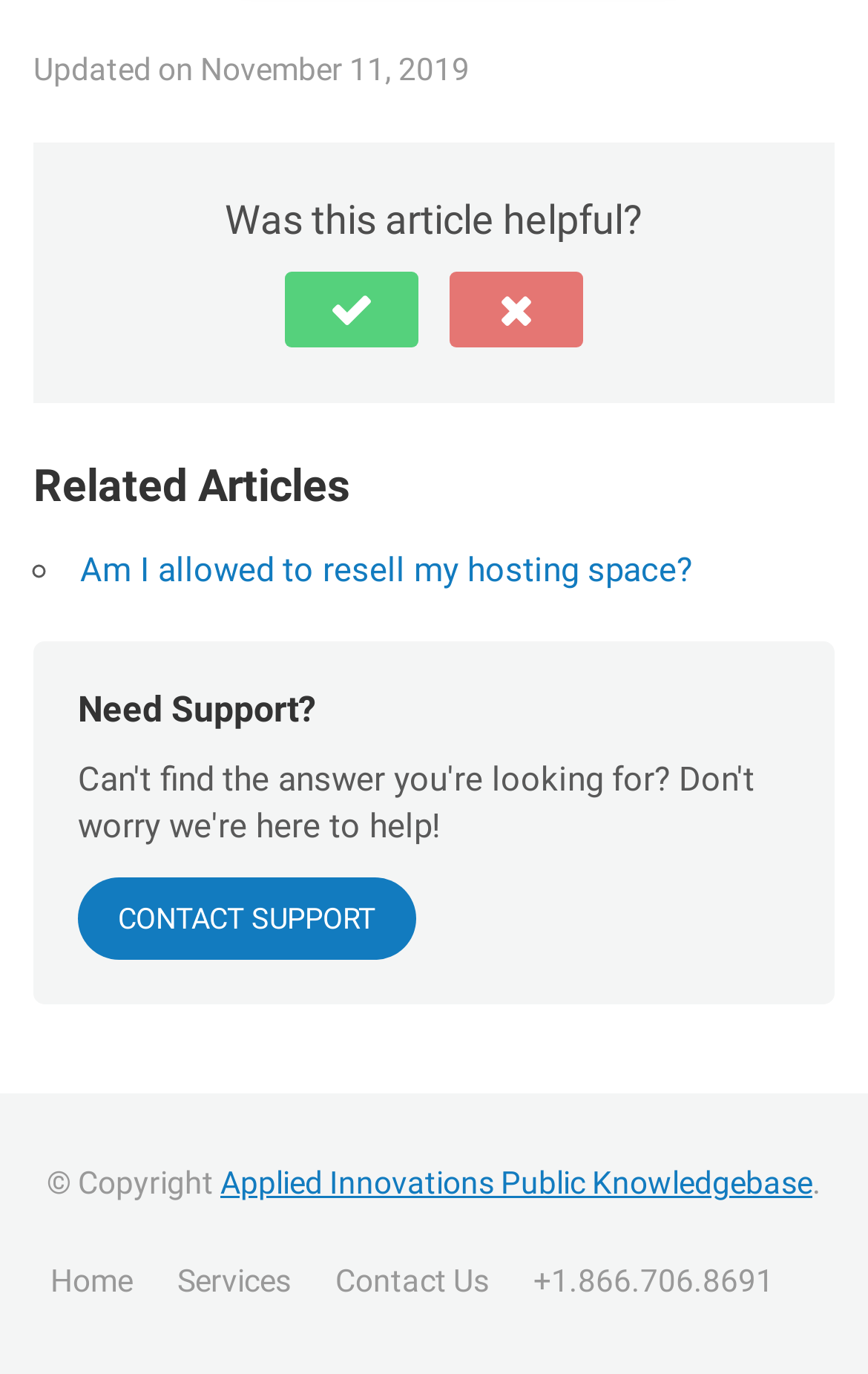How many navigation links are at the bottom of the webpage?
Based on the visual, give a brief answer using one word or a short phrase.

4